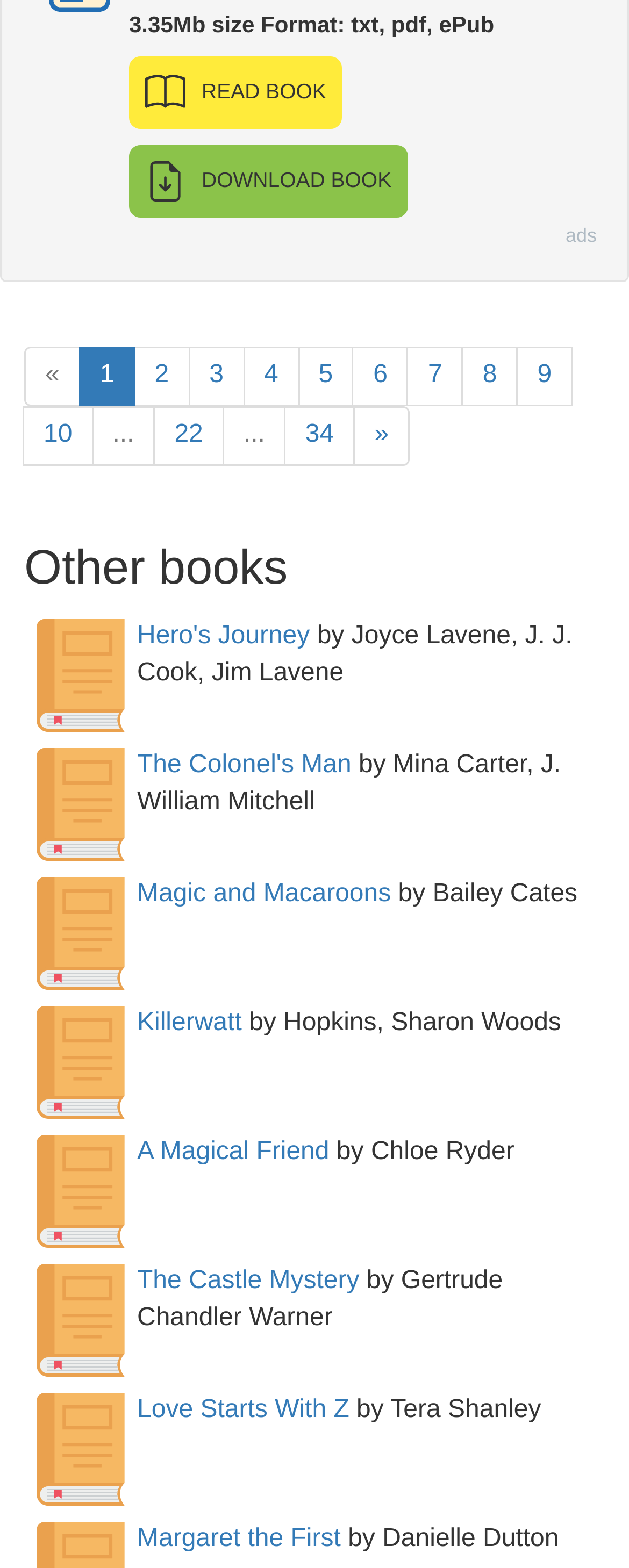Please specify the coordinates of the bounding box for the element that should be clicked to carry out this instruction: "View 'Hero's Journey' book details". The coordinates must be four float numbers between 0 and 1, formatted as [left, top, right, bottom].

[0.218, 0.397, 0.493, 0.415]